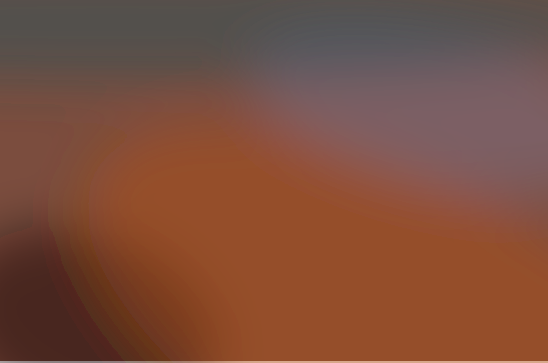What entrepreneurial qualities are necessary for success in this profession?
Based on the image, give a concise answer in the form of a single word or short phrase.

Confidence and organization